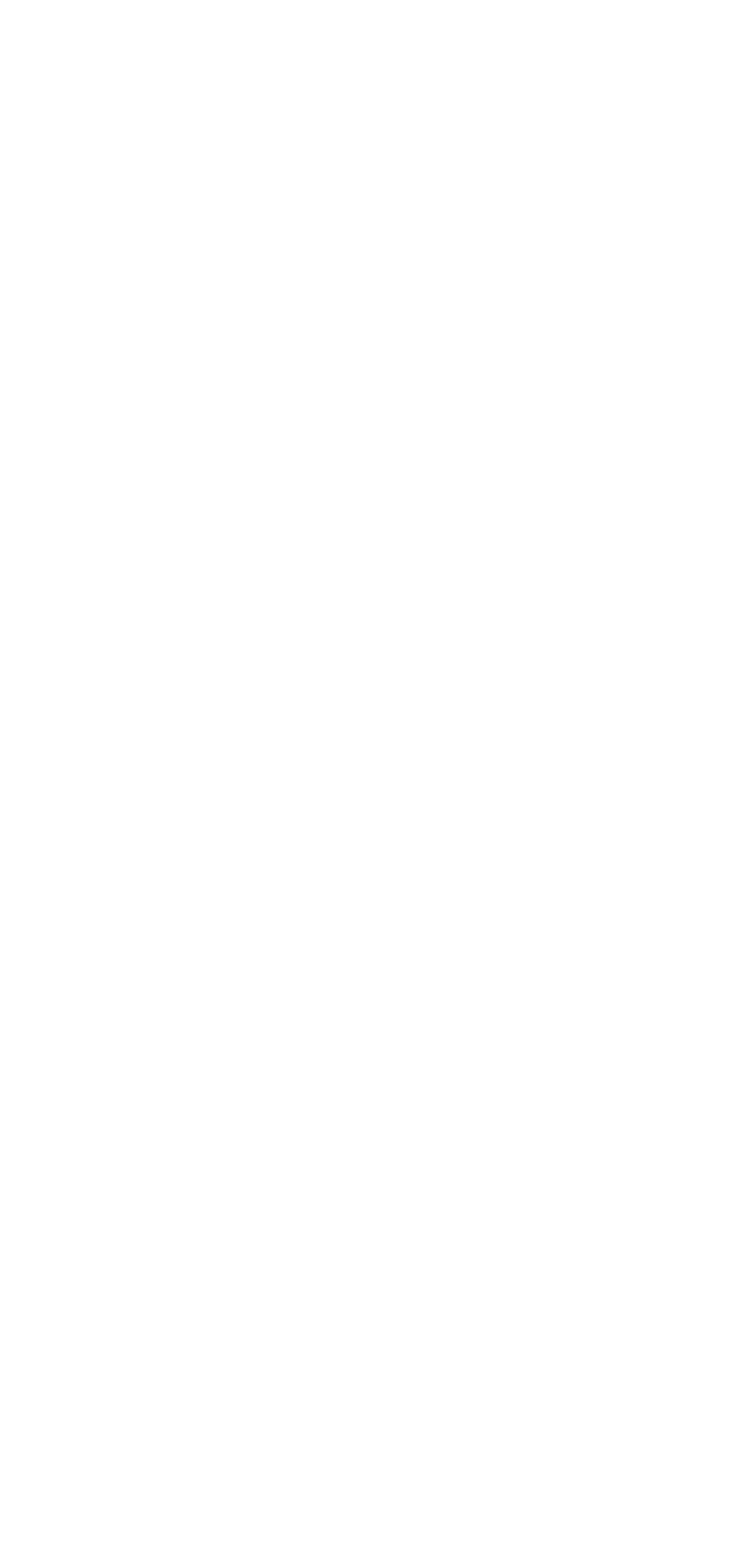Pinpoint the bounding box coordinates of the clickable area necessary to execute the following instruction: "Explore Integral Deep Listening". The coordinates should be given as four float numbers between 0 and 1, namely [left, top, right, bottom].

[0.132, 0.756, 0.463, 0.772]